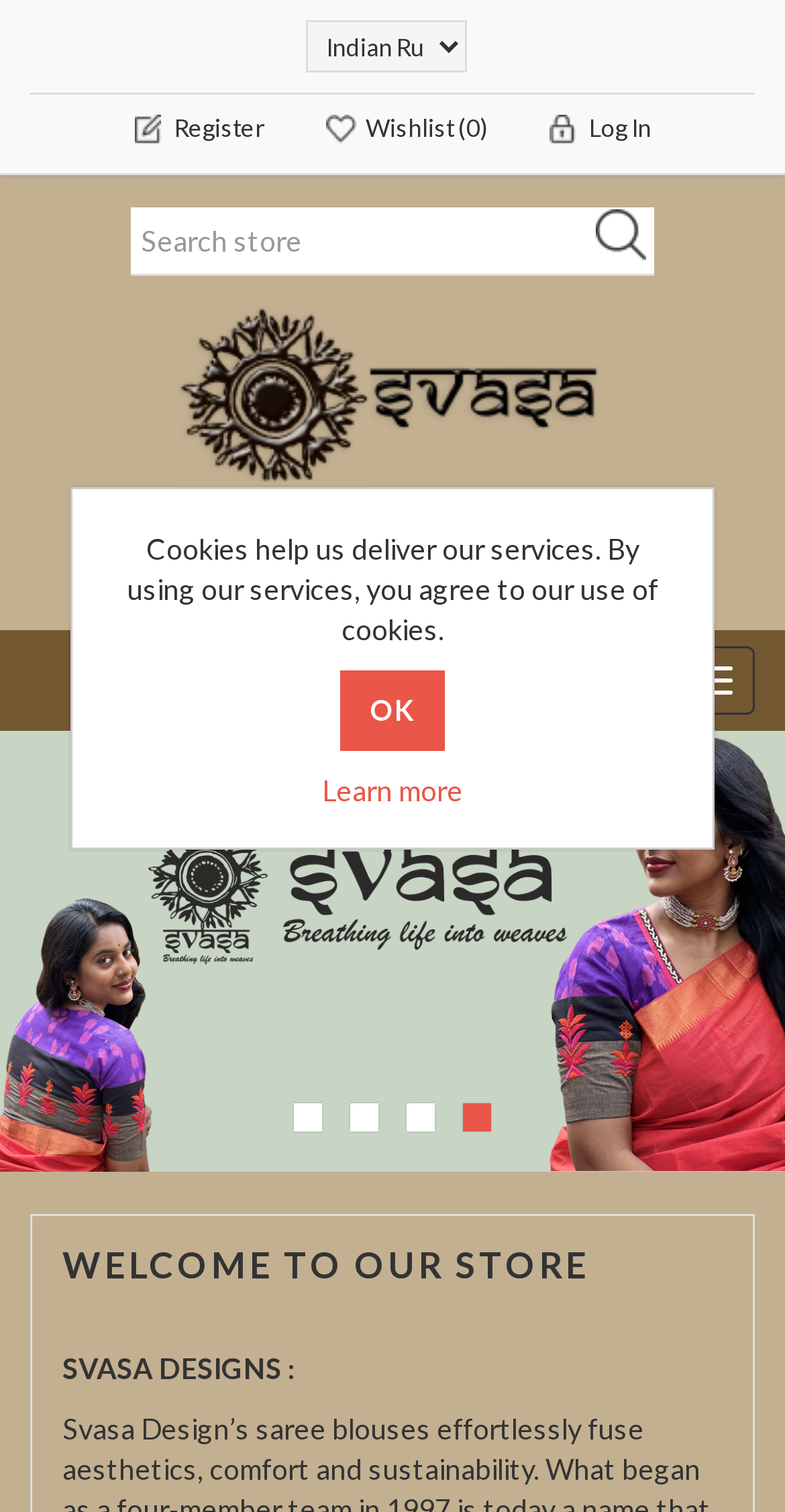Pinpoint the bounding box coordinates of the element to be clicked to execute the instruction: "View shopping cart".

[0.212, 0.352, 0.75, 0.374]